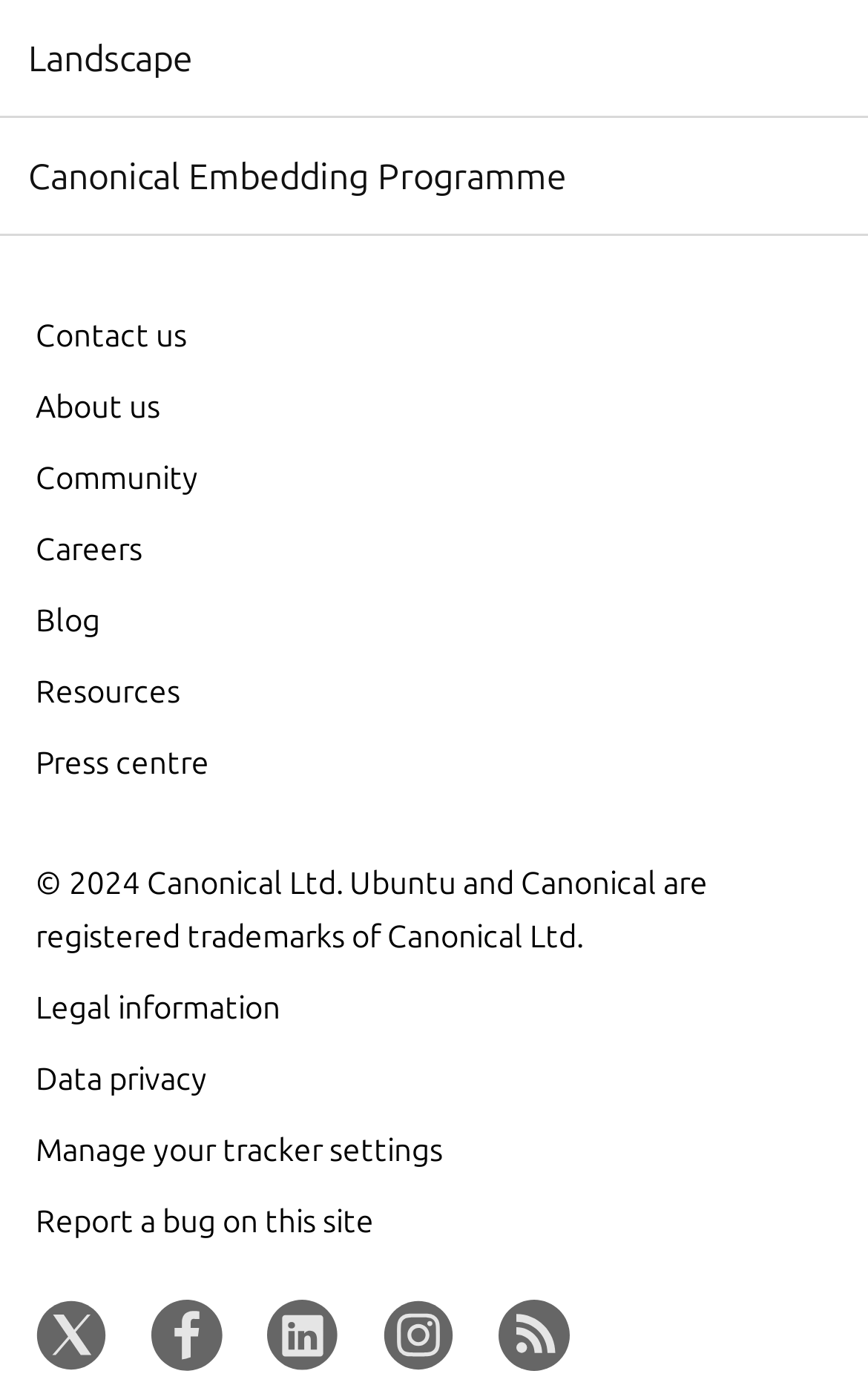Identify the bounding box coordinates of the clickable region required to complete the instruction: "Contact us". The coordinates should be given as four float numbers within the range of 0 and 1, i.e., [left, top, right, bottom].

[0.041, 0.226, 0.215, 0.255]